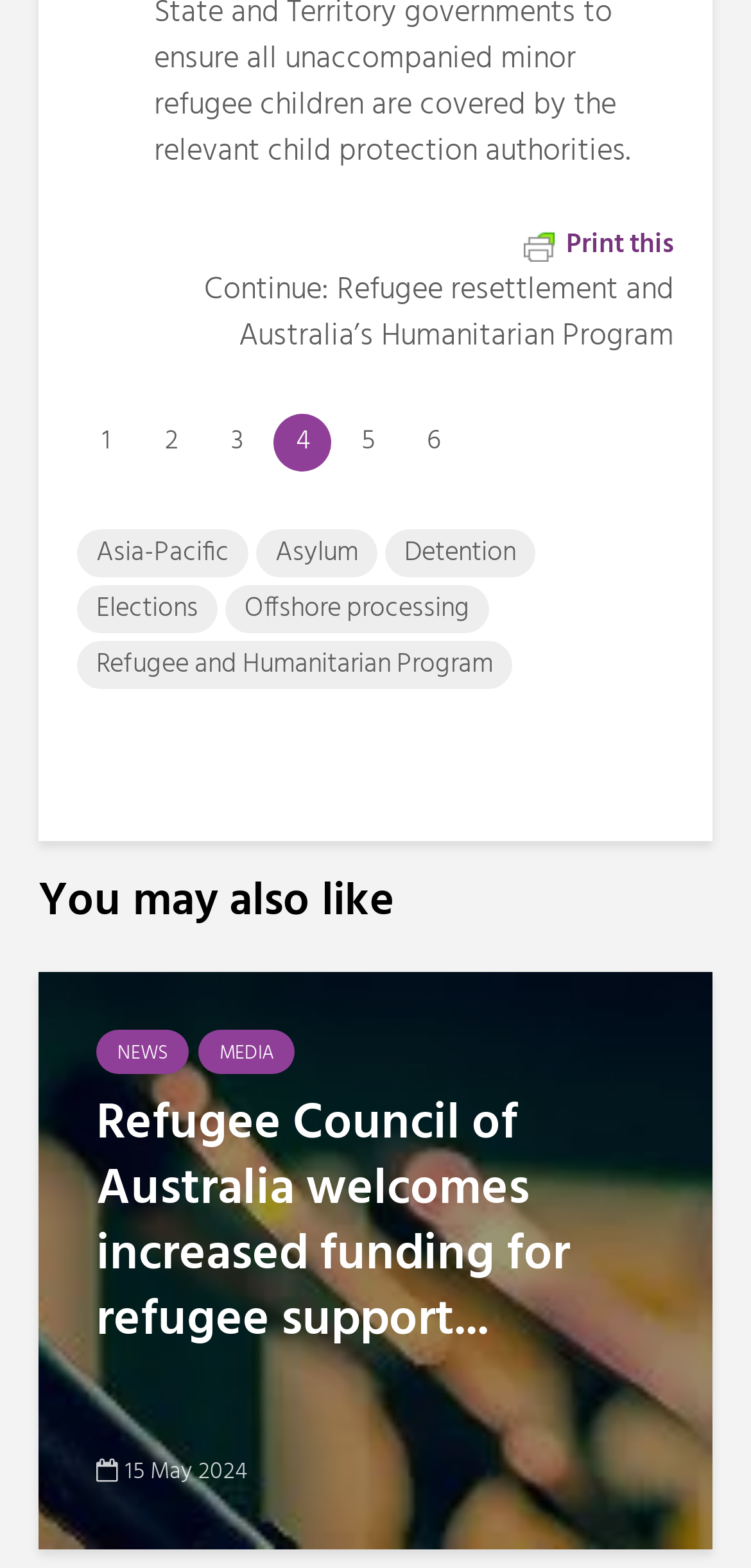Please answer the following question using a single word or phrase: 
What is the date of the latest article?

15 May 2024